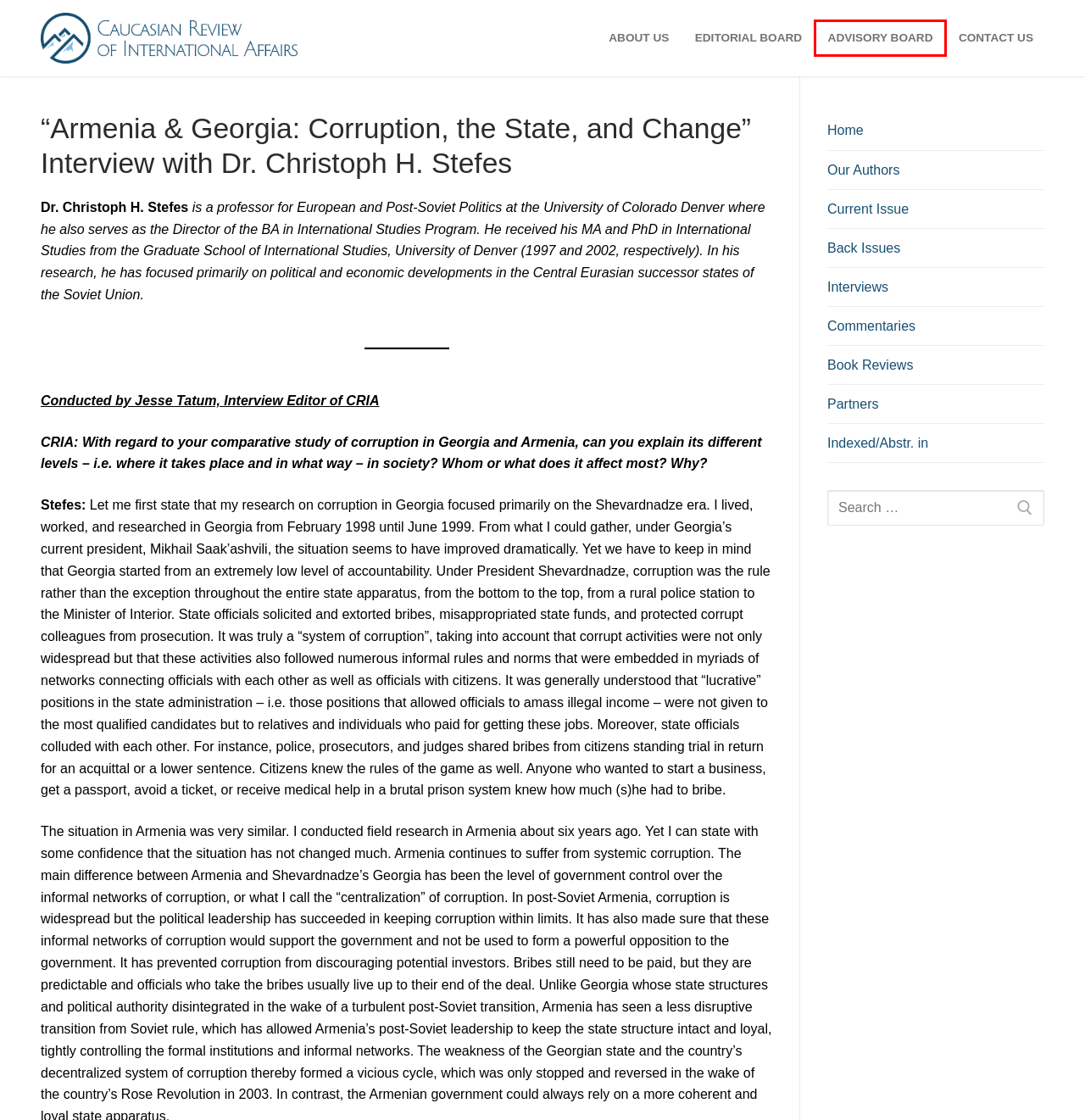Given a screenshot of a webpage with a red bounding box highlighting a UI element, determine which webpage description best matches the new webpage that appears after clicking the highlighted element. Here are the candidates:
A. Back Issues – Caucasian Review of International Affairs
B. About us – Caucasian Review of International Affairs
C. Advisory Board – Caucasian Review of International Affairs
D. Our Authors – Caucasian Review of International Affairs
E. Editorial Board – Caucasian Review of International Affairs
F. Indexed/Abstr. in – Caucasian Review of International Affairs
G. Commentaries – Caucasian Review of International Affairs
H. Book Reviews – Caucasian Review of International Affairs

C